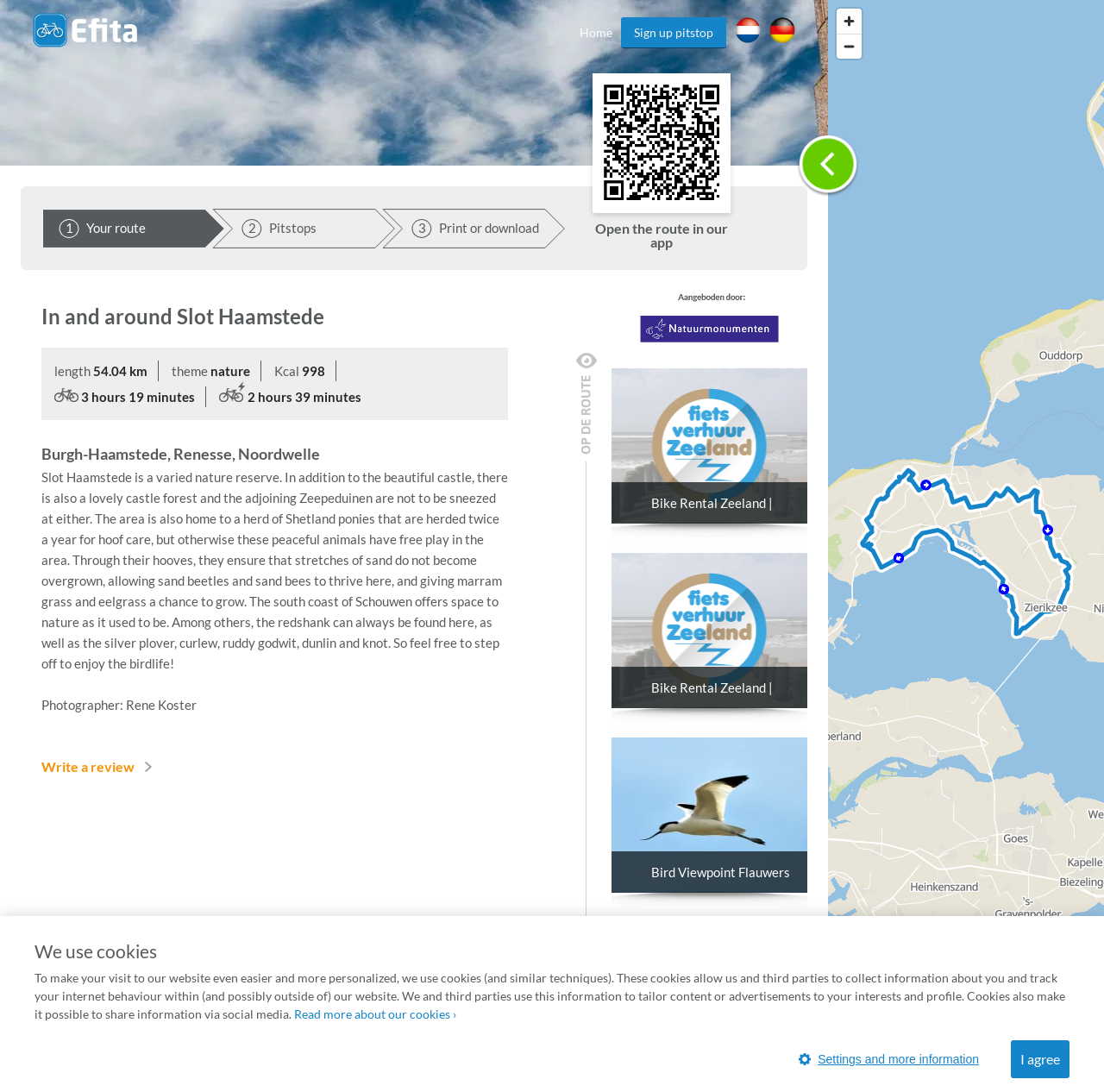Identify the bounding box coordinates for the element that needs to be clicked to fulfill this instruction: "Zoom in the map". Provide the coordinates in the format of four float numbers between 0 and 1: [left, top, right, bottom].

[0.758, 0.008, 0.78, 0.031]